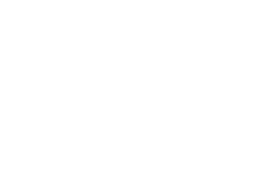Provide a comprehensive description of the image.

The image displays the "Shooting Sling Endurance Fine-tune" in a visually appealing design, characterized by a blue-green color scheme. This product is highlighted as part of the finequipment range, specifically designed for enhancing shooting accuracy and performance. The sling is depicted prominently, showcasing its sleek and functional design, tailored for smallbore rifles as well as air rifles. It is established as a high-quality option, comparable to top-tier brands, while being accessible in terms of price for sports enthusiasts. The tagline emphasizes its resilience, adaptability, and the comfort it provides to shooters, making it an essential accessory for better shooting results.